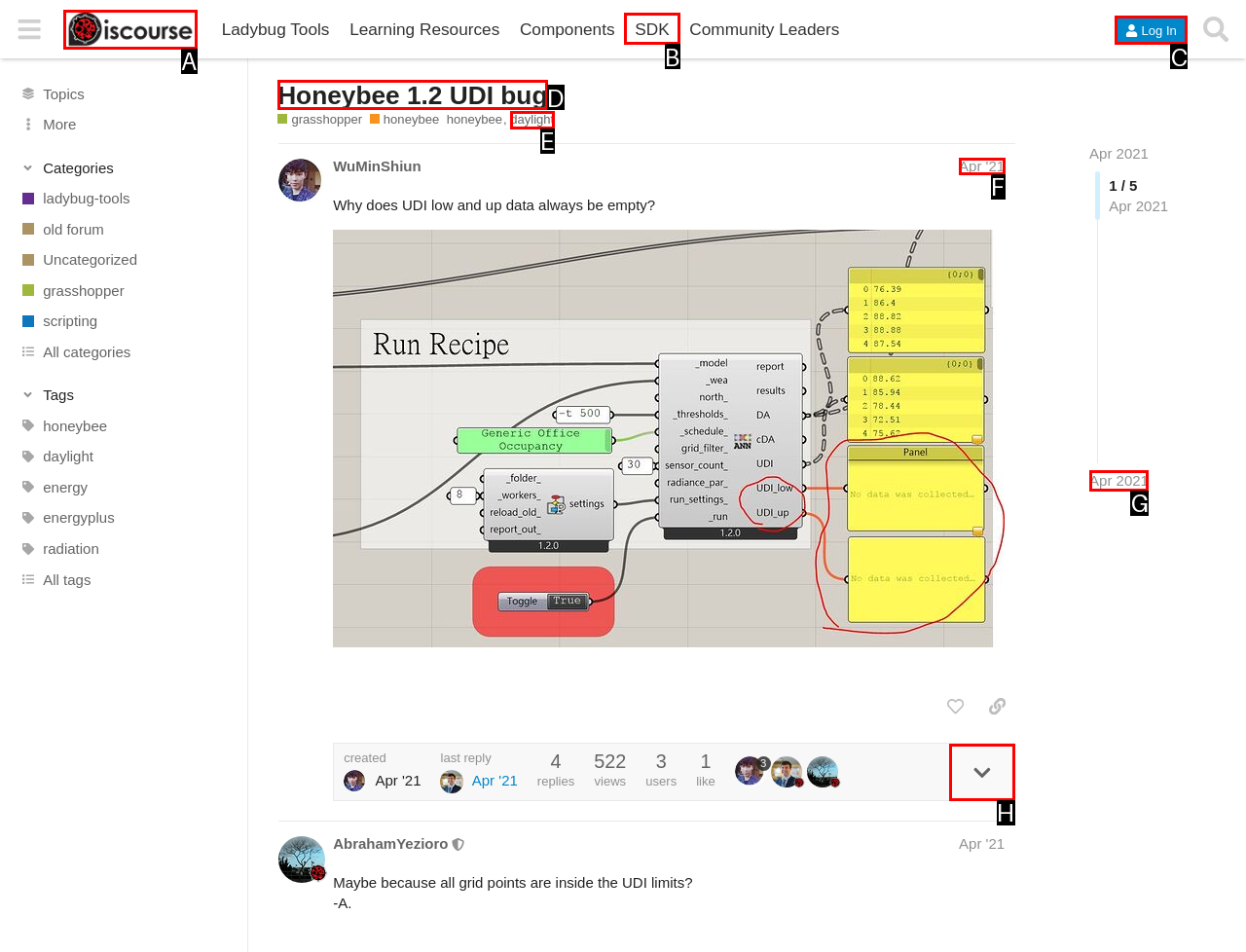Specify which element within the red bounding boxes should be clicked for this task: visit the Kathrine R. Everett Law Library Respond with the letter of the correct option.

None